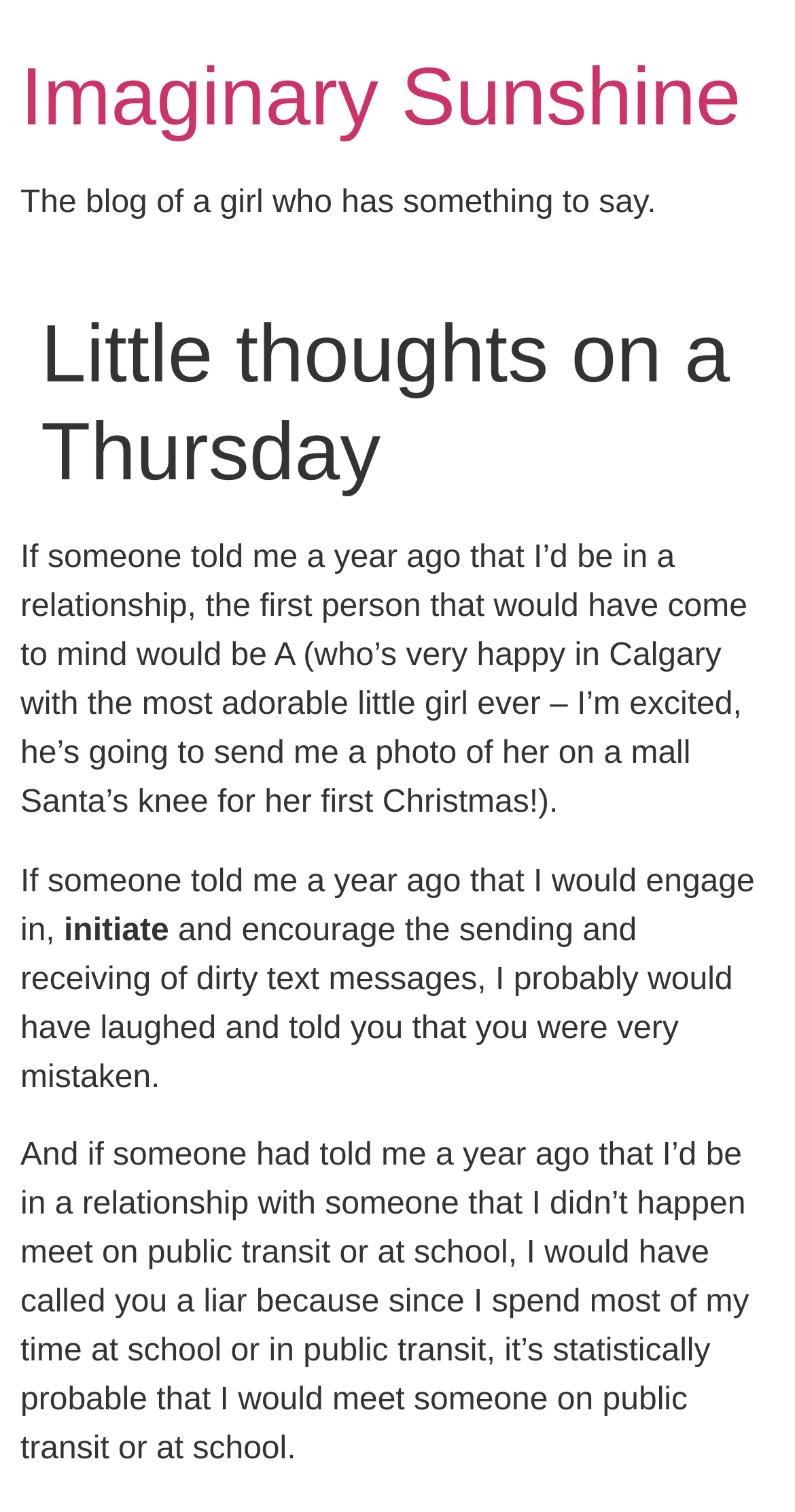Provide a thorough description of this webpage.

The webpage is a blog post titled "Little thoughts on a Thursday" on a website called "Imaginary Sunshine". At the top of the page, there is a heading with the website title "Imaginary Sunshine", which is also a link. Below the website title, there is a brief description of the blog, stating that it is "The blog of a girl who has something to say."

Underneath the description, there is a header section with the blog post title "Little thoughts on a Thursday". The main content of the blog post is divided into four paragraphs. The first paragraph starts with a sentence about the author's surprise at being in a relationship, and mentions a person named A who is happy in Calgary with a little girl. 

The second paragraph is incomplete, with only a few words "If someone told me a year ago that I would engage in,". The third paragraph is a continuation of the second, with the text "initiate" followed by a sentence about the author's surprise at sending and receiving dirty text messages. 

The fourth and final paragraph is another continuation, discussing the author's surprise at being in a relationship with someone they didn't meet on public transit or at school, given that they spend most of their time in those places. Overall, the webpage is a personal blog post sharing the author's thoughts and reflections on their relationships and life experiences.